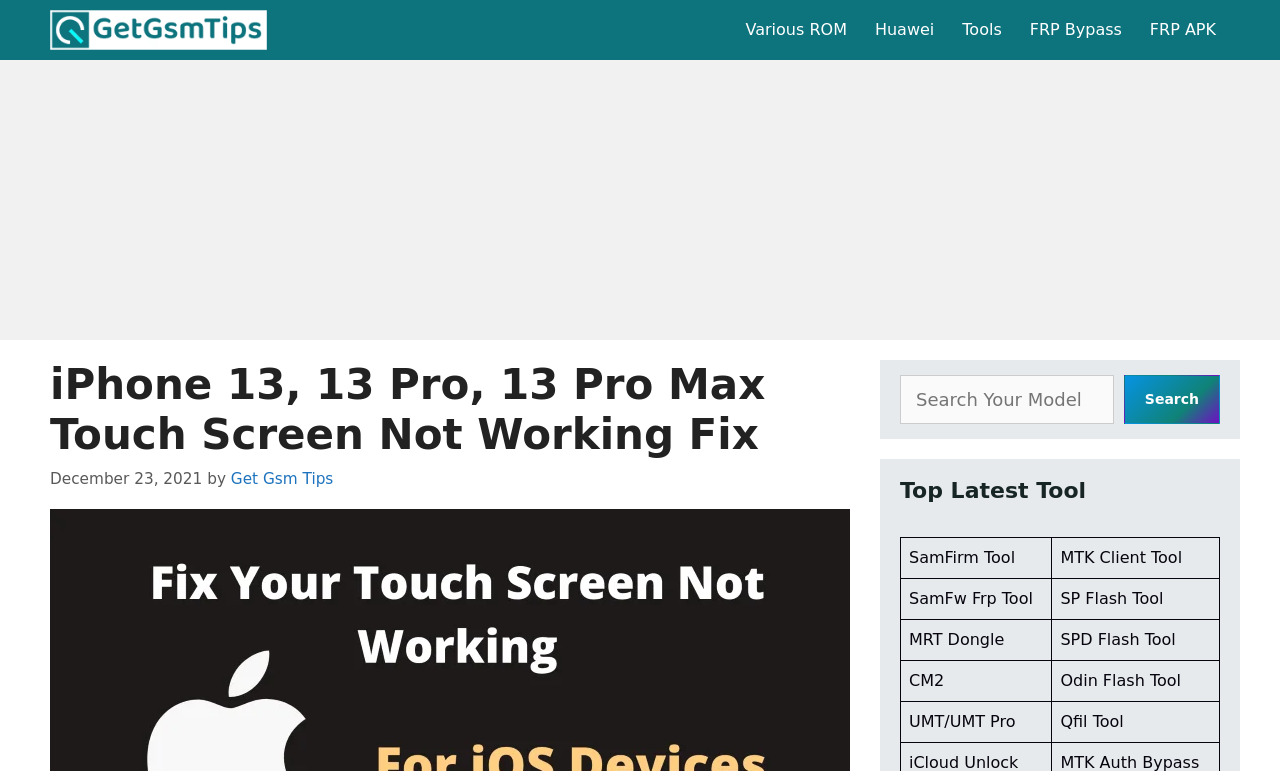What is the purpose of the search box?
Based on the image, answer the question in a detailed manner.

I inferred the purpose of the search box by looking at its label and the surrounding elements. The search box is located in a section with a heading 'Search', and it has a button with the text 'Search', which suggests that its purpose is to search for something.